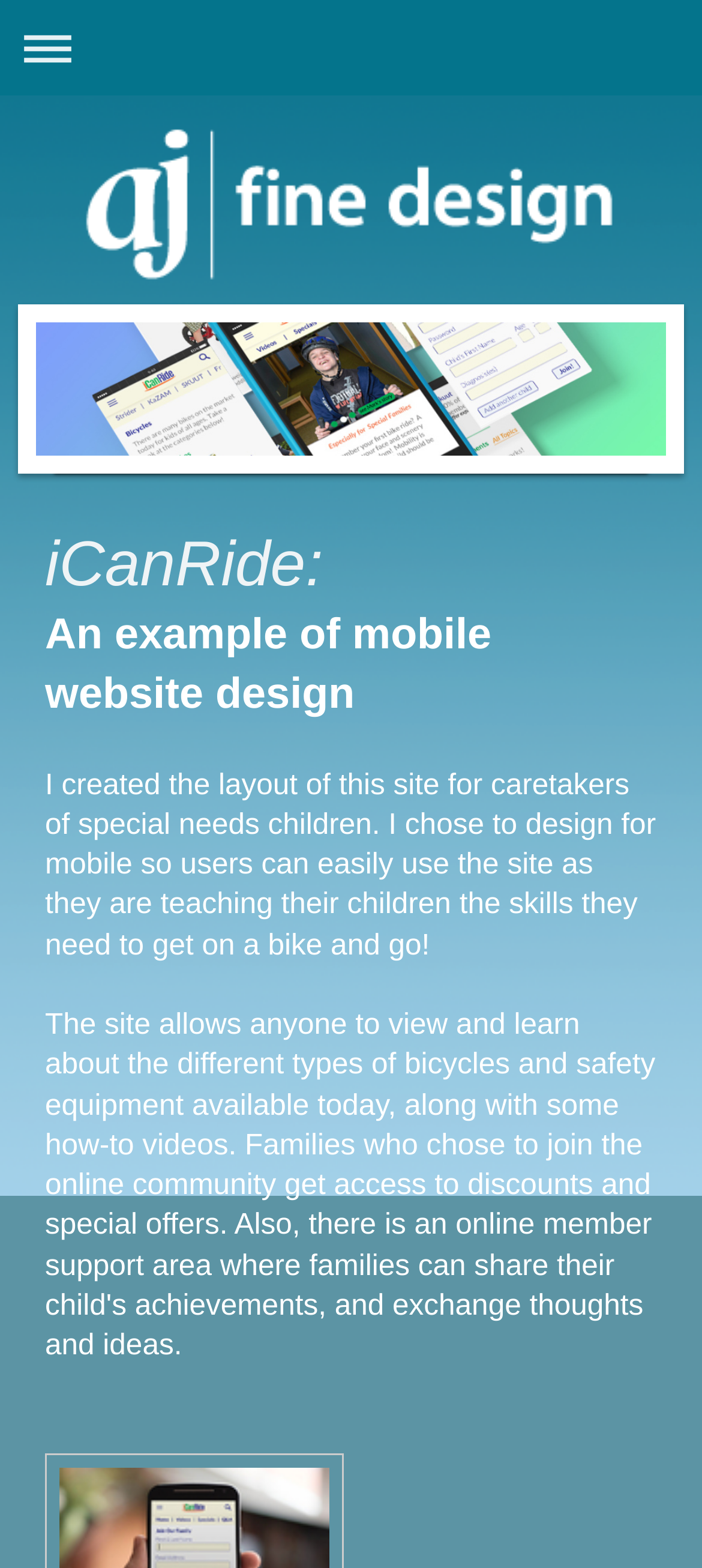Detail the various sections and features of the webpage.

The webpage is about ajFineDesign, a mobile website design company based in Woodbridge. At the top left corner, there is a navigation link to expand or collapse the navigation menu. Next to it, there is a logo image with the text "aj | fine design". 

Below the logo, there is a screenshot image of a complete mobile website. 

Further down, there are two headings, "iCanRide:" and "An example of mobile website design", which are positioned side by side. 

Following the headings, there is a paragraph of text that explains the purpose of the iCanRide website, which is designed for caretakers of special needs children to teach them how to ride a bike. The text also mentions that the site is designed for mobile use.

Below this paragraph, there is another paragraph that describes the content of the iCanRide website, including information about different types of bicycles and safety equipment, as well as how-to videos. 

At the end of the second paragraph, there is a period mark.